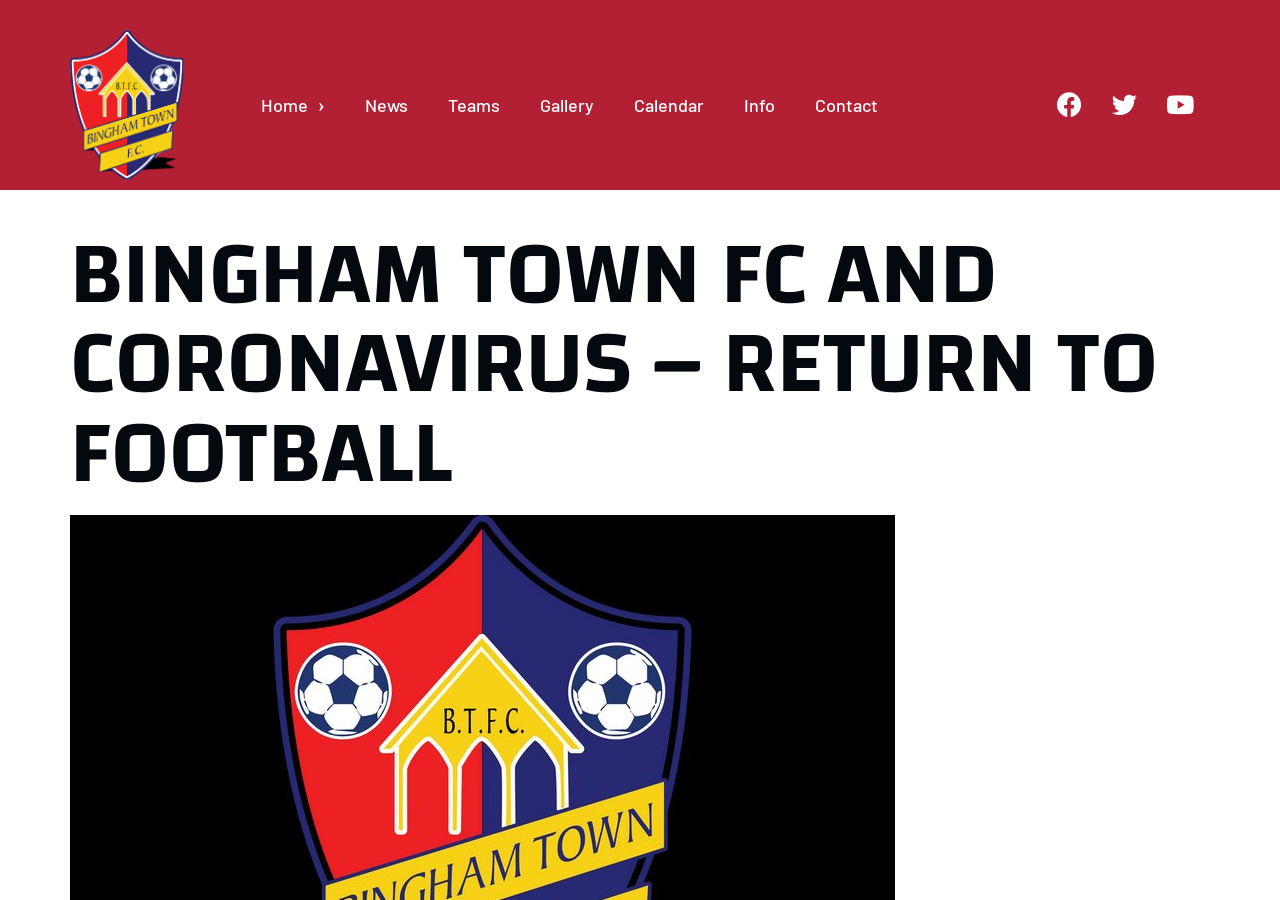Please specify the coordinates of the bounding box for the element that should be clicked to carry out this instruction: "view news". The coordinates must be four float numbers between 0 and 1, formatted as [left, top, right, bottom].

[0.269, 0.061, 0.334, 0.172]